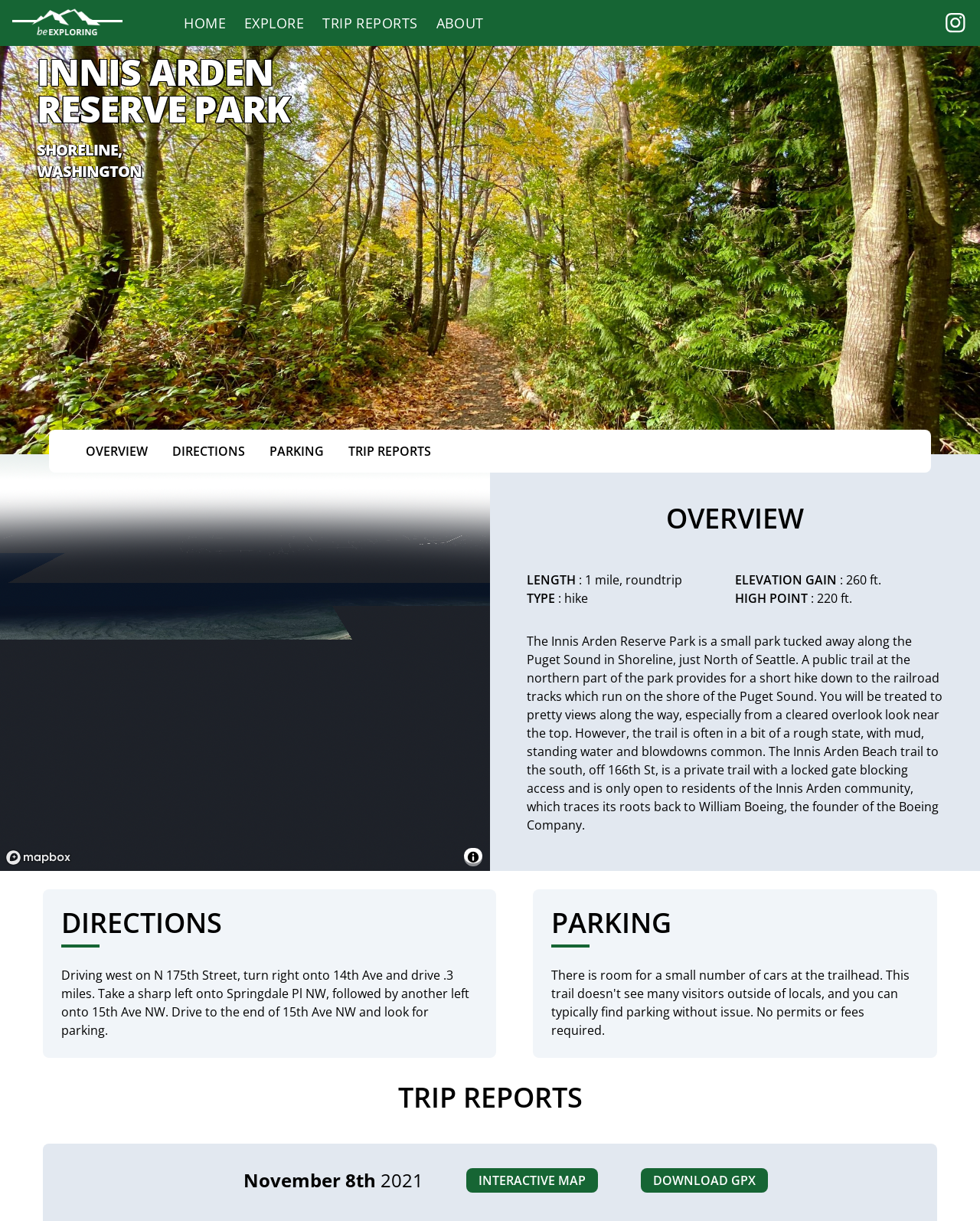Examine the image and give a thorough answer to the following question:
Can you download a GPX file for the hike?

I found the answer by looking at the 'TRIP REPORTS' section, where it says 'DOWNLOAD GPX'.